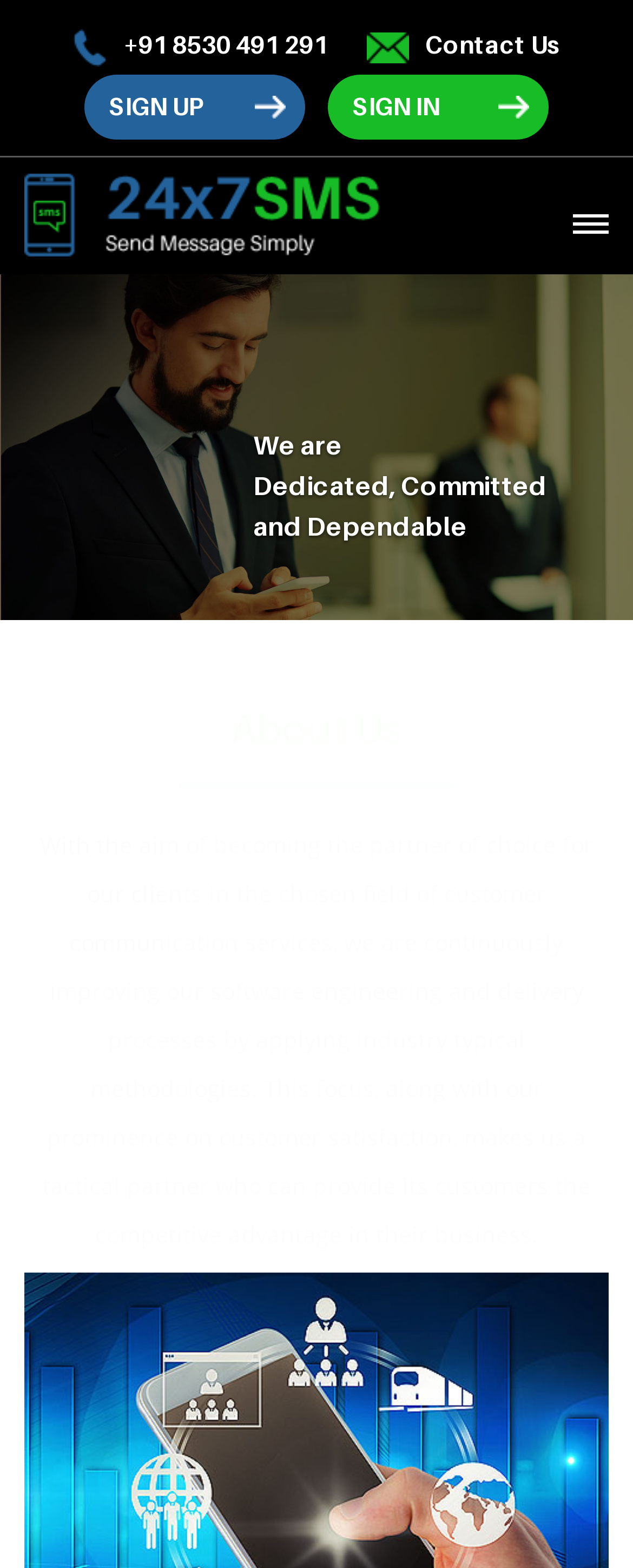Is the navigation menu expanded?
Use the image to answer the question with a single word or phrase.

No